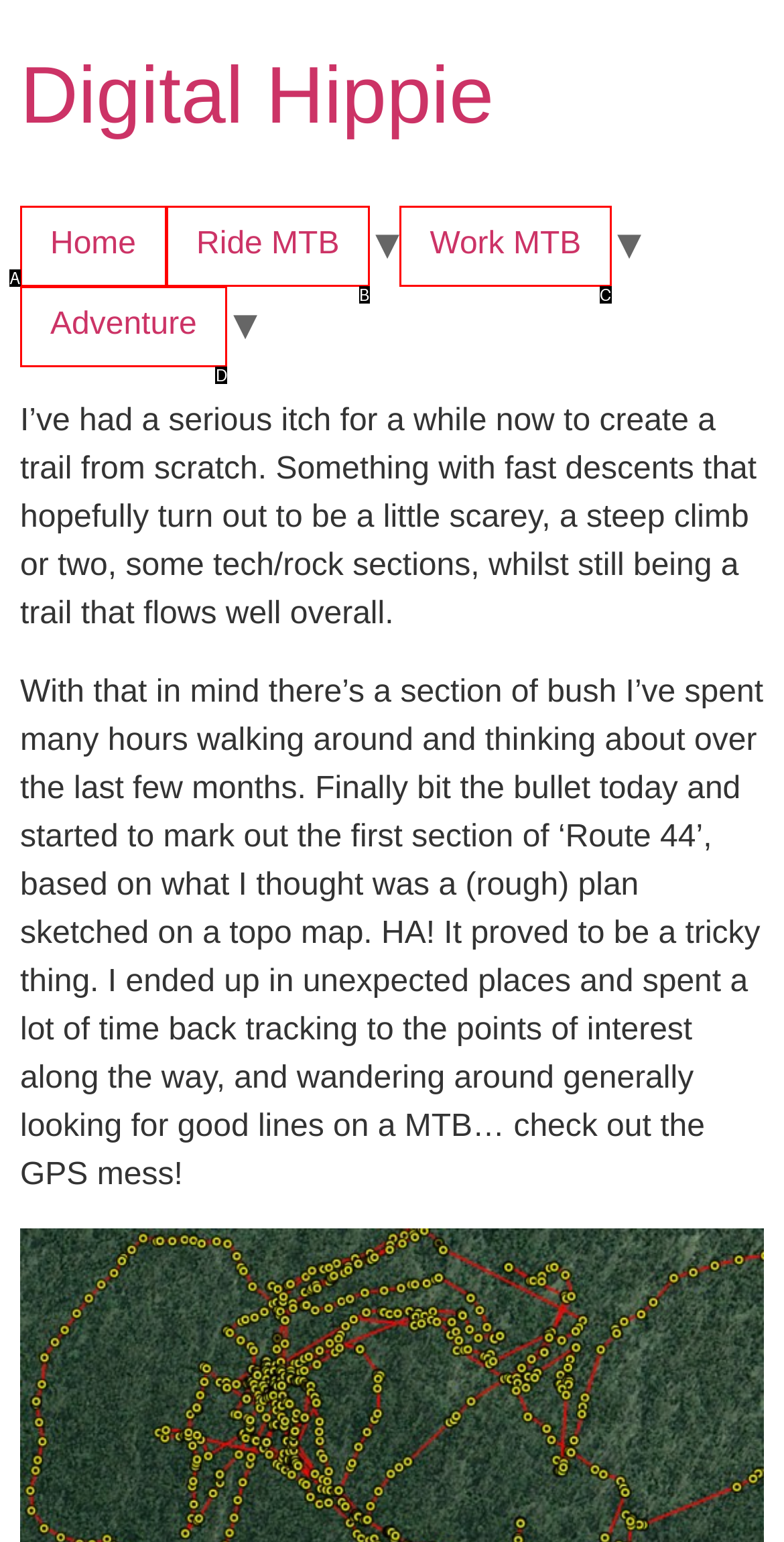Point out the option that aligns with the description: Adventure
Provide the letter of the corresponding choice directly.

D